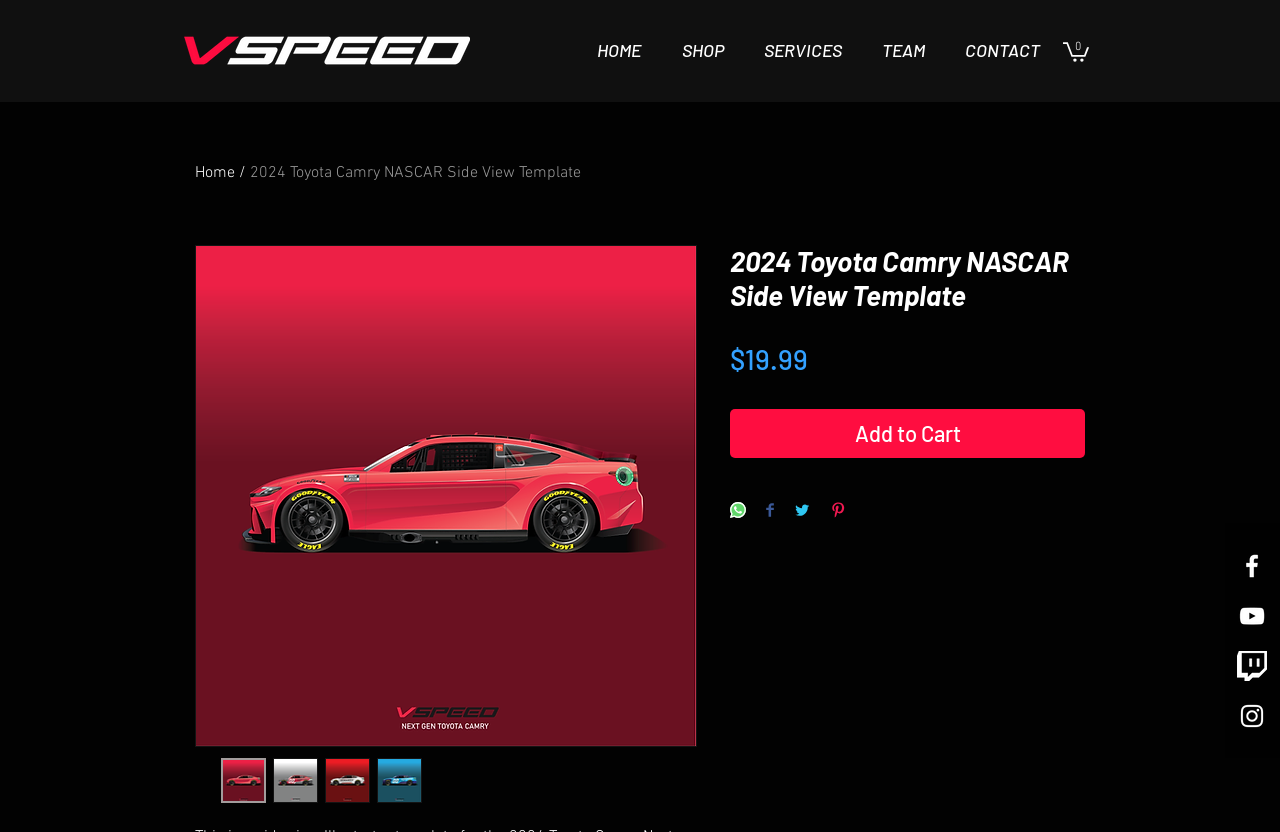Extract the bounding box coordinates of the UI element described: "aria-label="White Facebook Icon"". Provide the coordinates in the format [left, top, right, bottom] with values ranging from 0 to 1.

[0.966, 0.662, 0.99, 0.698]